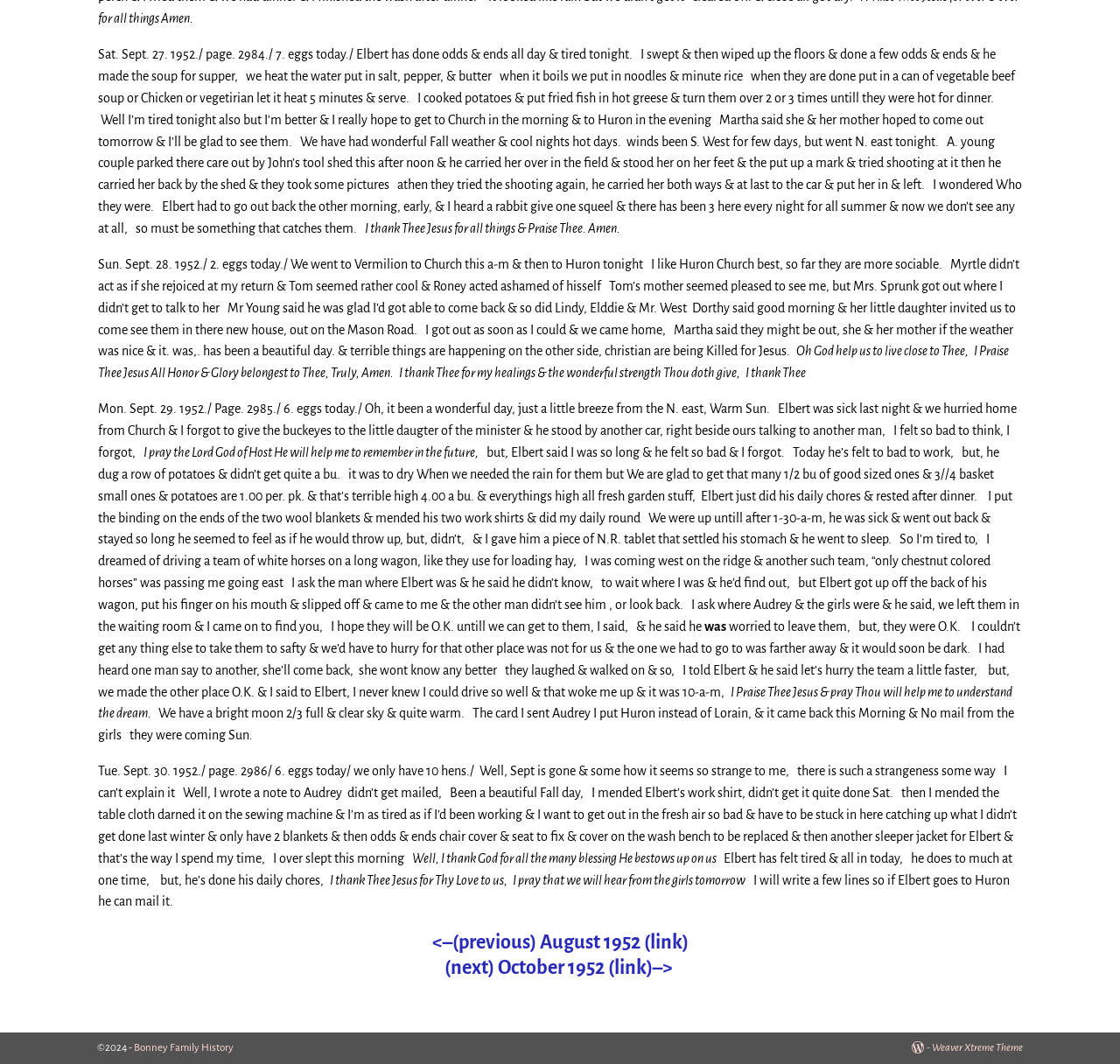Please answer the following question using a single word or phrase: 
What is the author's feeling on September 30?

strangeness